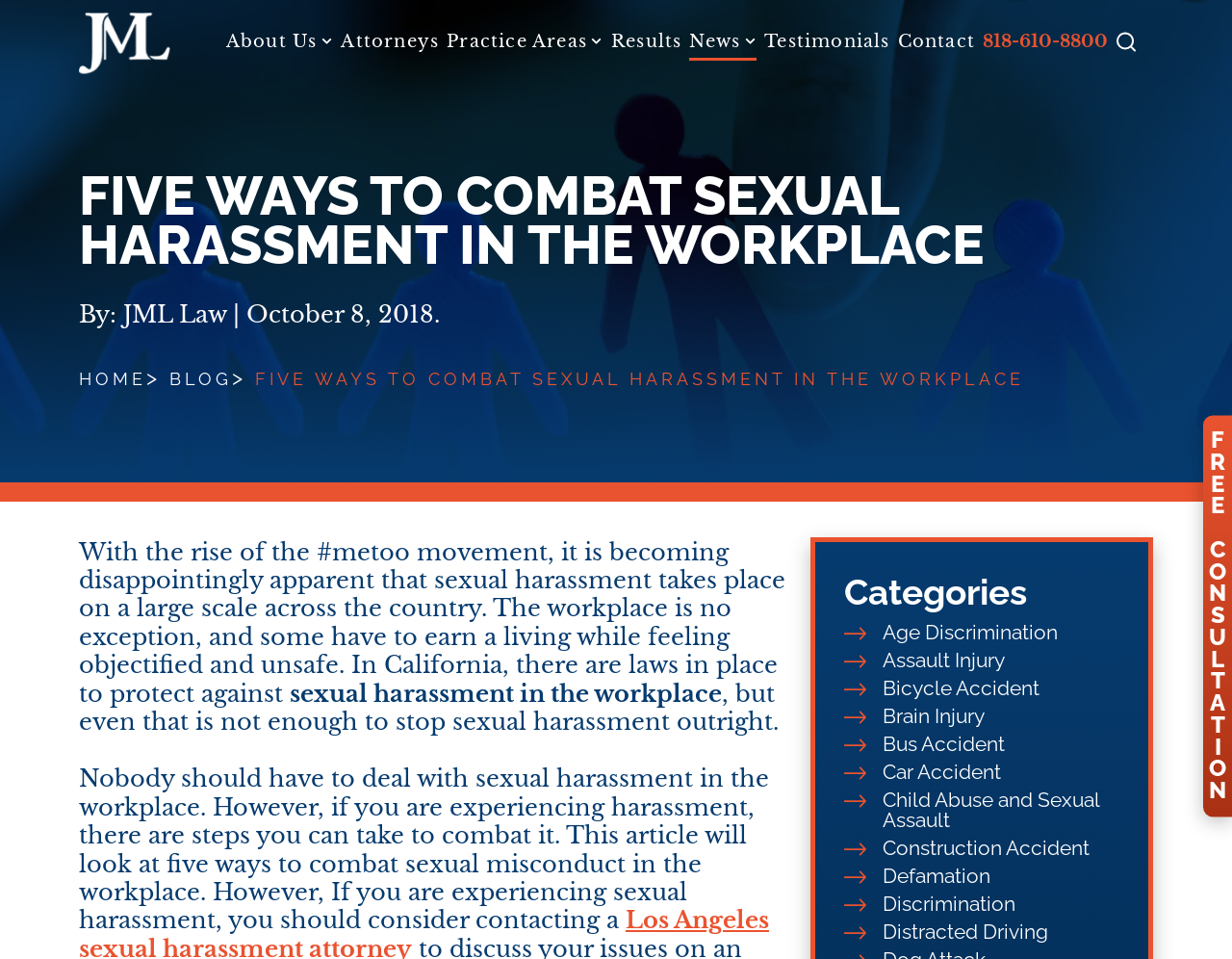Specify the bounding box coordinates (top-left x, top-left y, bottom-right x, bottom-right y) of the UI element in the screenshot that matches this description: Media

[0.223, 0.076, 0.438, 0.108]